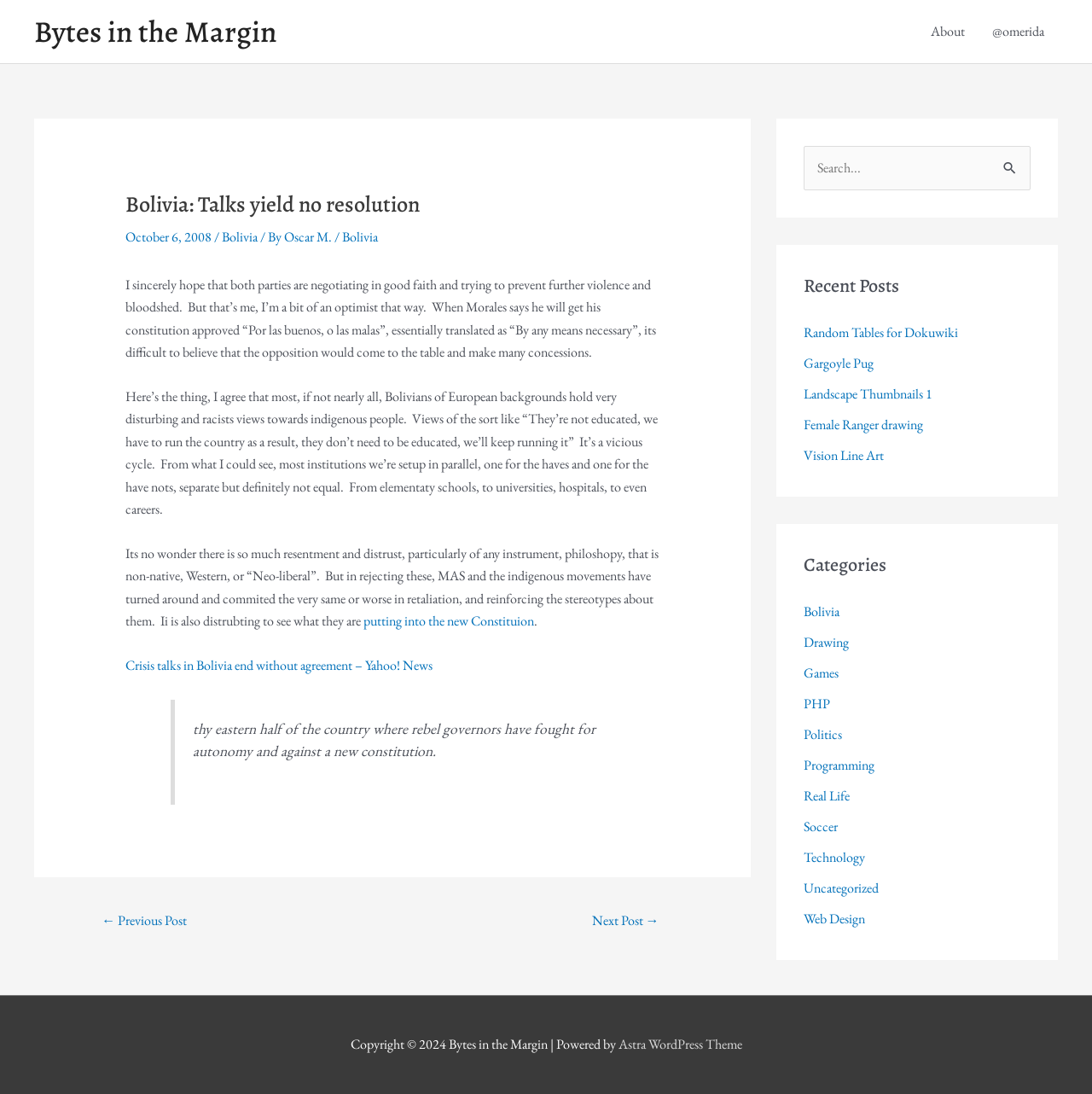Pinpoint the bounding box coordinates for the area that should be clicked to perform the following instruction: "Read the 'Bolivia' article".

[0.203, 0.208, 0.236, 0.224]